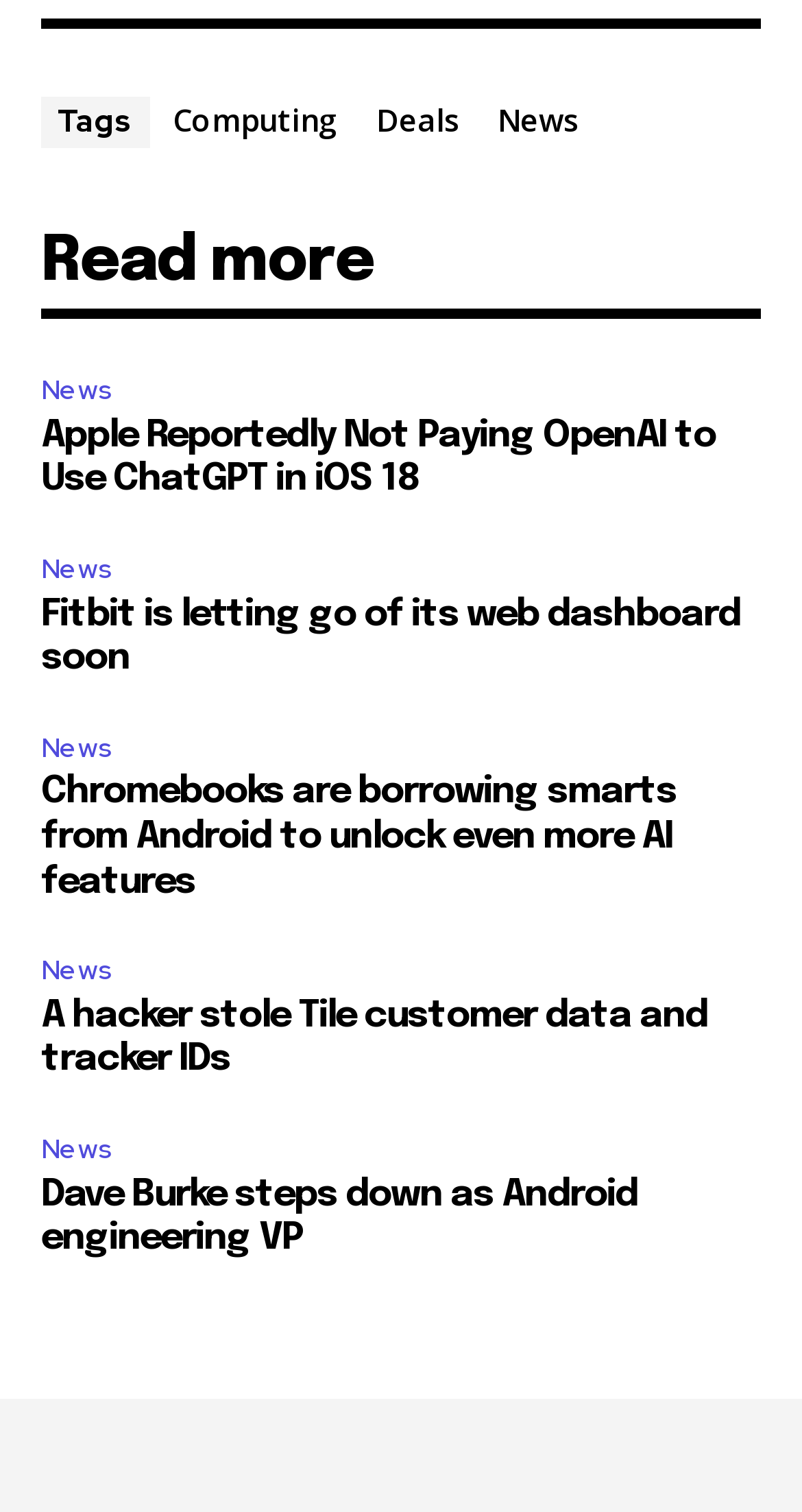Please identify the bounding box coordinates of where to click in order to follow the instruction: "Check out Dave Burke steps down as Android engineering VP news".

[0.051, 0.778, 0.795, 0.831]